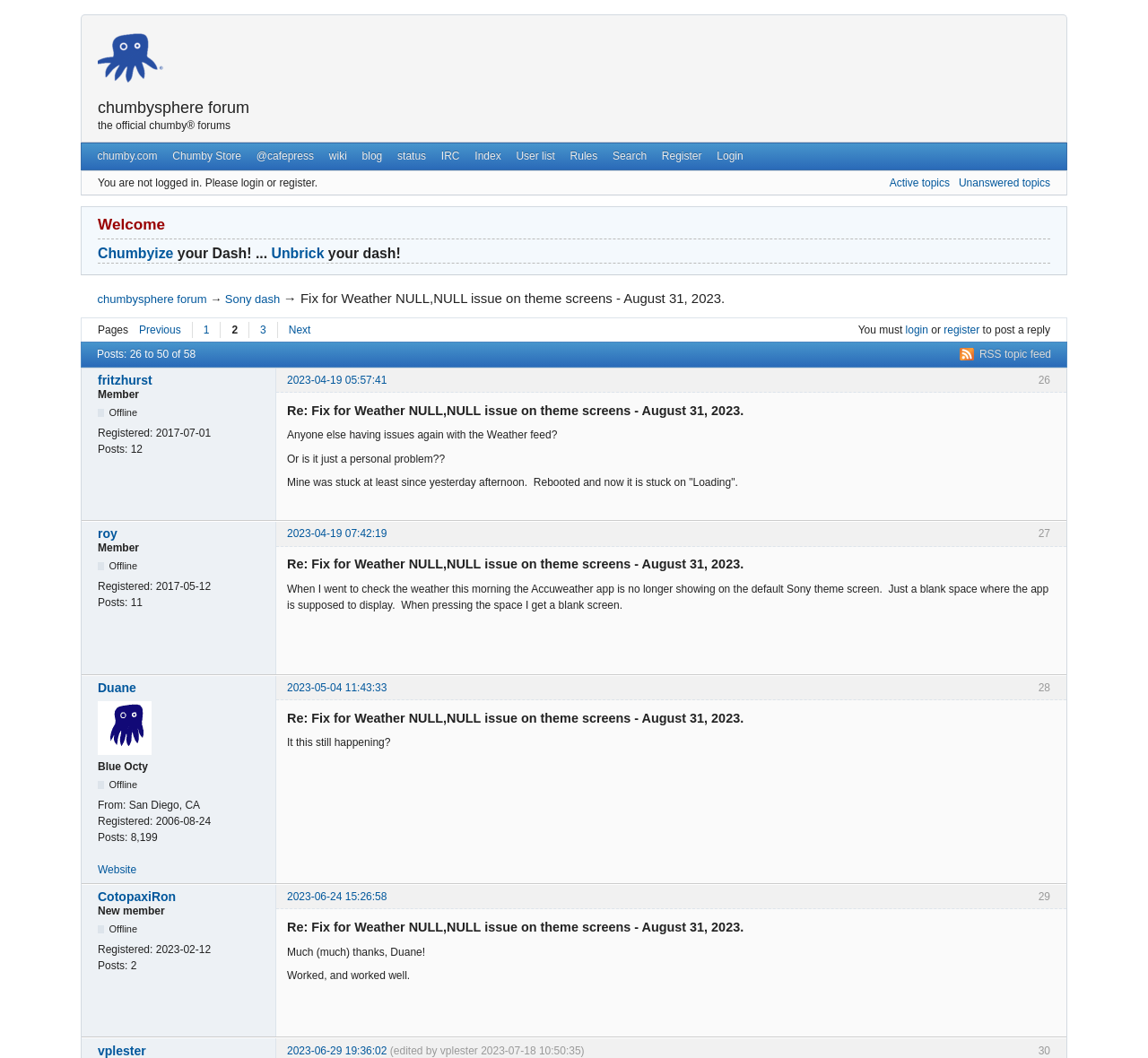Analyze the image and answer the question with as much detail as possible: 
How many posts are there in the topic?

I found the answer by looking at the heading 'Posts: 26 to 50 of 58', which indicates that there are 58 posts in total.